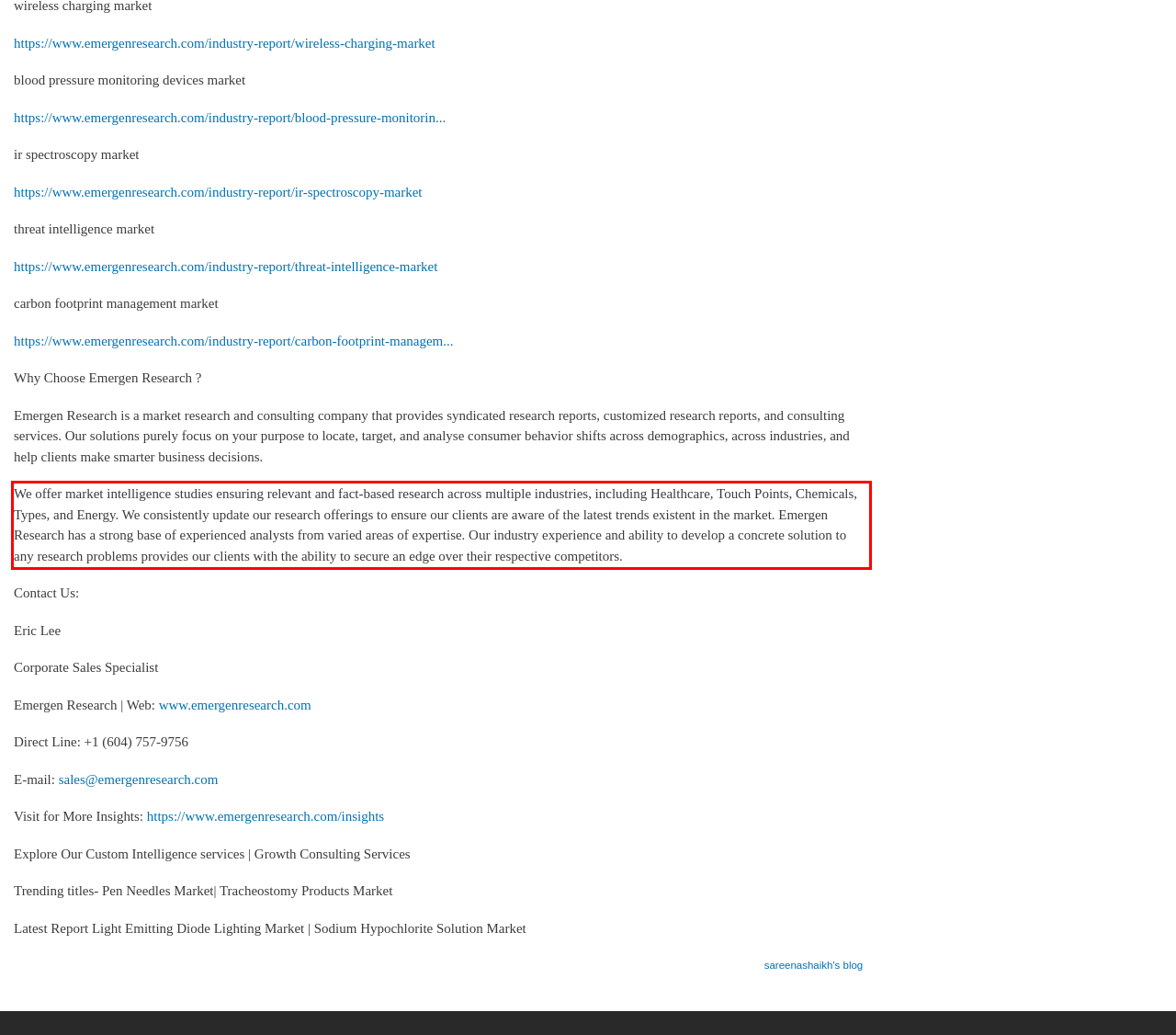Using the provided webpage screenshot, identify and read the text within the red rectangle bounding box.

We offer market intelligence studies ensuring relevant and fact-based research across multiple industries, including Healthcare, Touch Points, Chemicals, Types, and Energy. We consistently update our research offerings to ensure our clients are aware of the latest trends existent in the market. Emergen Research has a strong base of experienced analysts from varied areas of expertise. Our industry experience and ability to develop a concrete solution to any research problems provides our clients with the ability to secure an edge over their respective competitors.